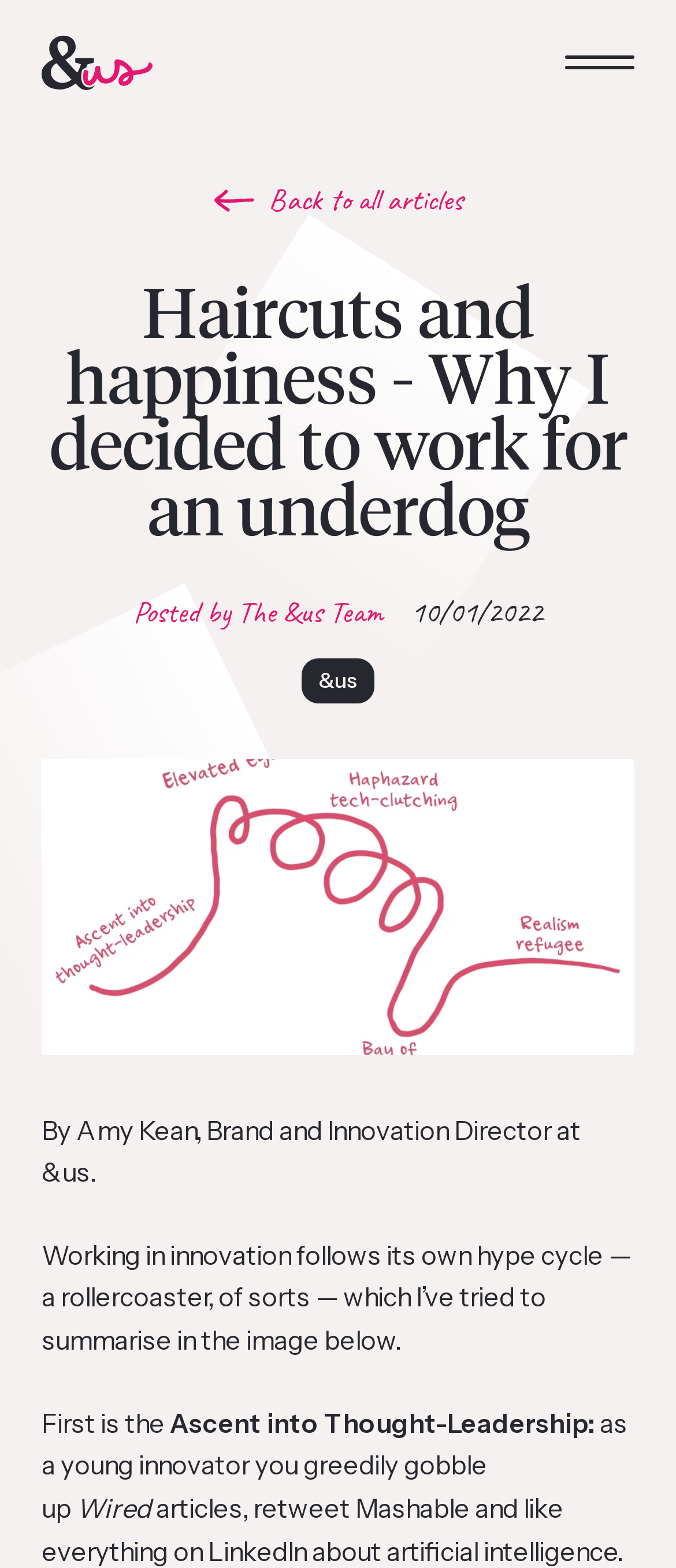Could you identify the text that serves as the heading for this webpage?

Haircuts and happiness - Why I decided to work for an underdog